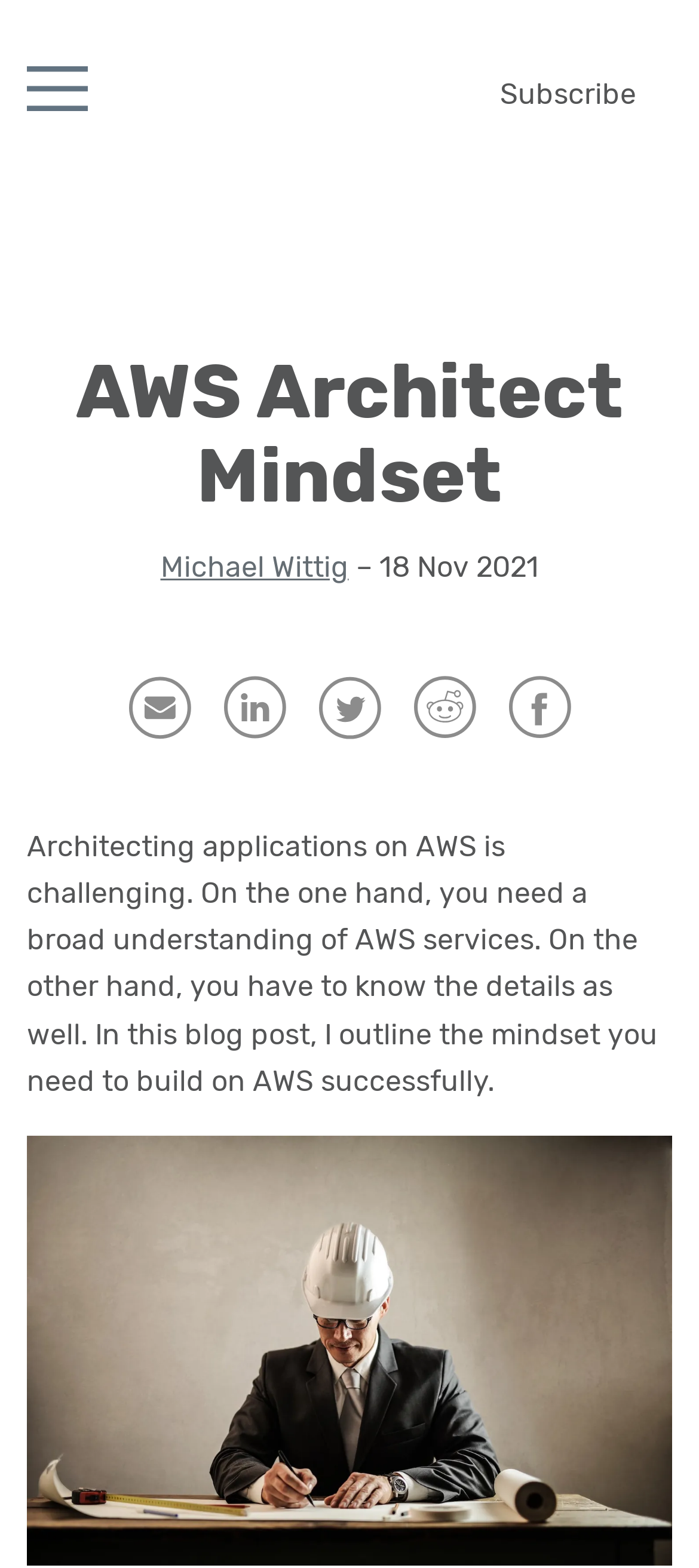What is the topic of the blog post?
Answer the question with a single word or phrase by looking at the picture.

Building on AWS